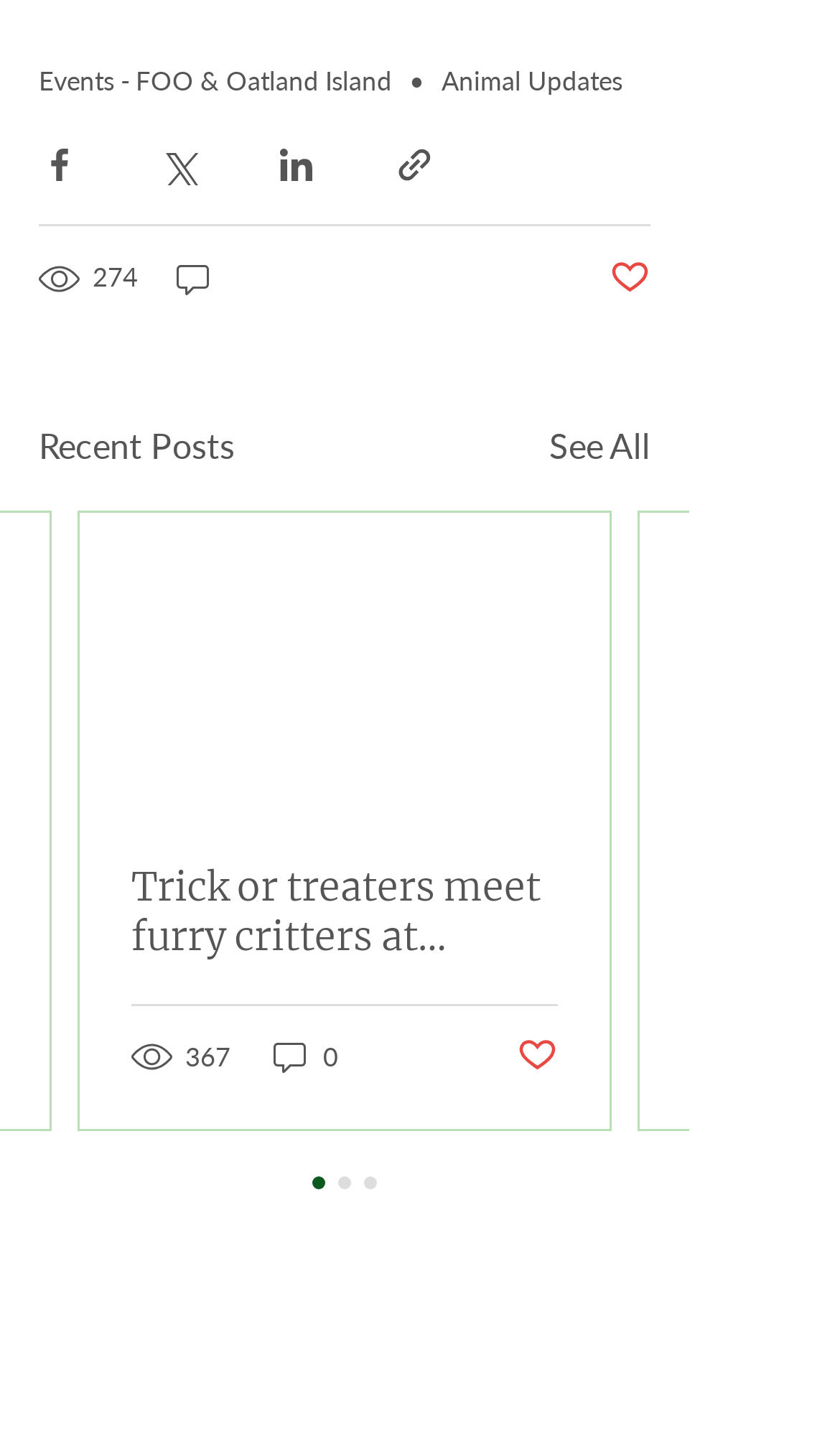From the element description: "Post not marked as liked", extract the bounding box coordinates of the UI element. The coordinates should be expressed as four float numbers between 0 and 1, in the order [left, top, right, bottom].

[0.726, 0.176, 0.774, 0.207]